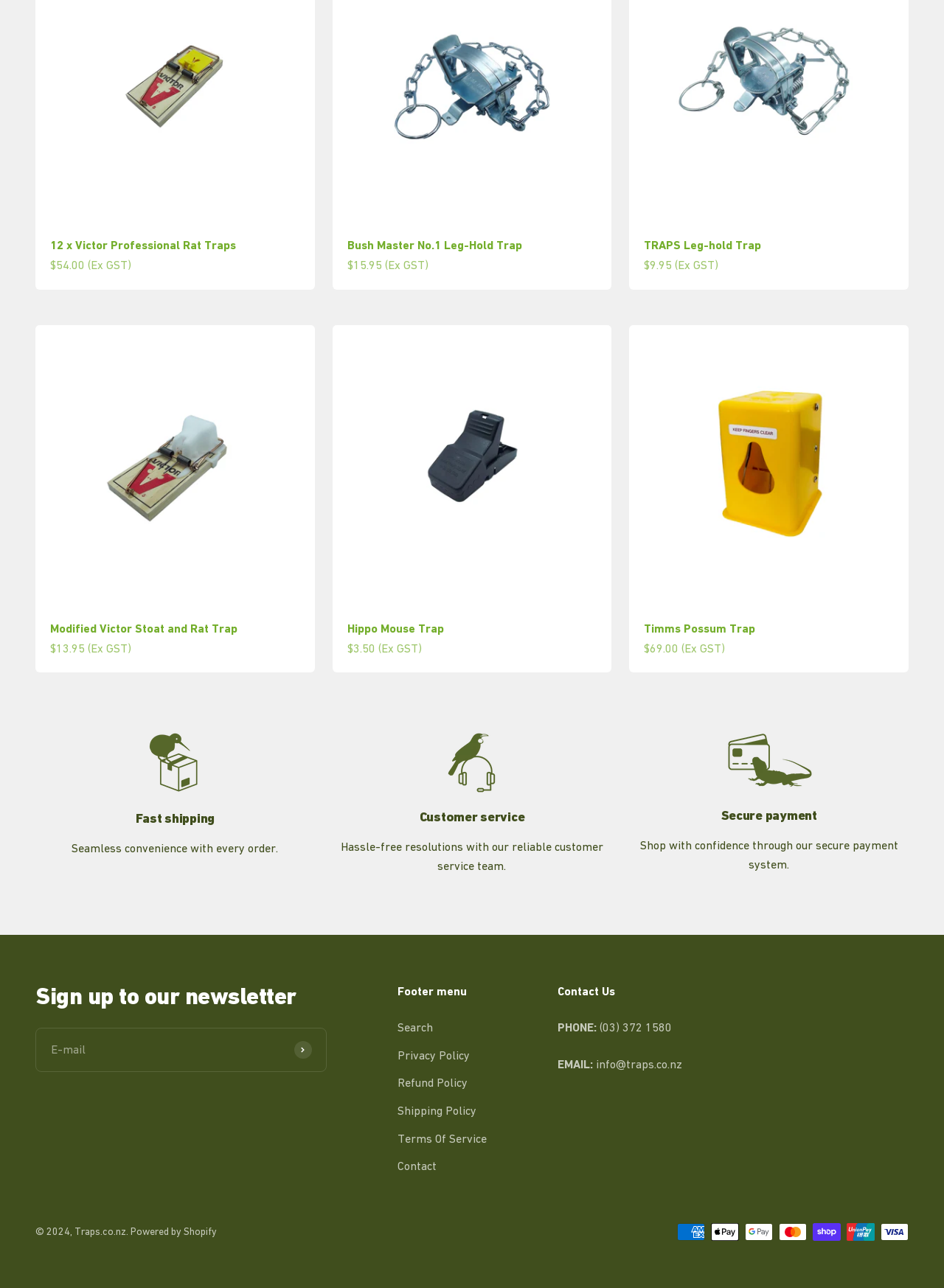Please identify the bounding box coordinates of the element that needs to be clicked to perform the following instruction: "Click on the '12 x Victor Professional Rat Traps' link".

[0.053, 0.185, 0.25, 0.196]